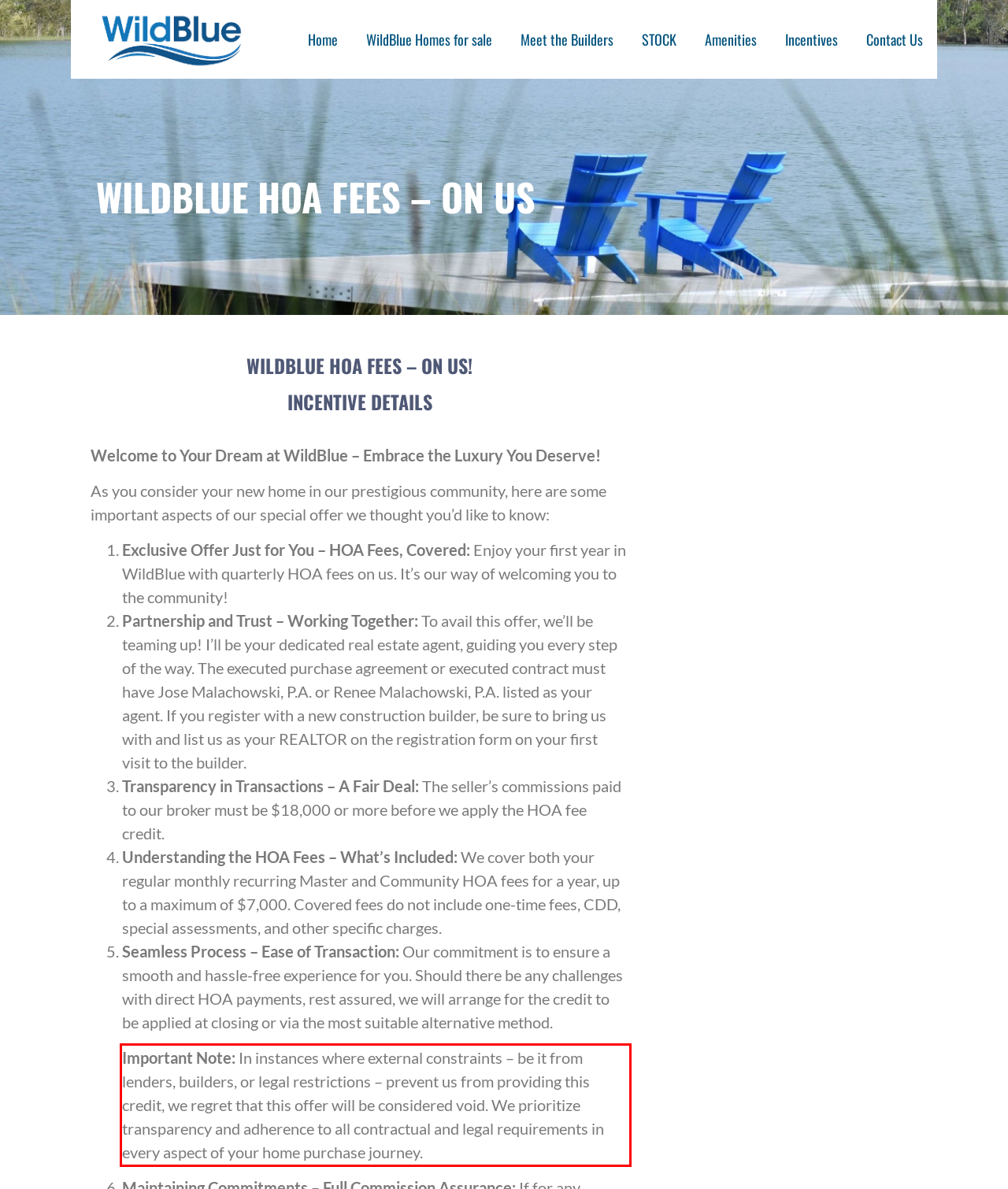You have a screenshot of a webpage with a red bounding box. Identify and extract the text content located inside the red bounding box.

Important Note: In instances where external constraints – be it from lenders, builders, or legal restrictions – prevent us from providing this credit, we regret that this offer will be considered void. We prioritize transparency and adherence to all contractual and legal requirements in every aspect of your home purchase journey.